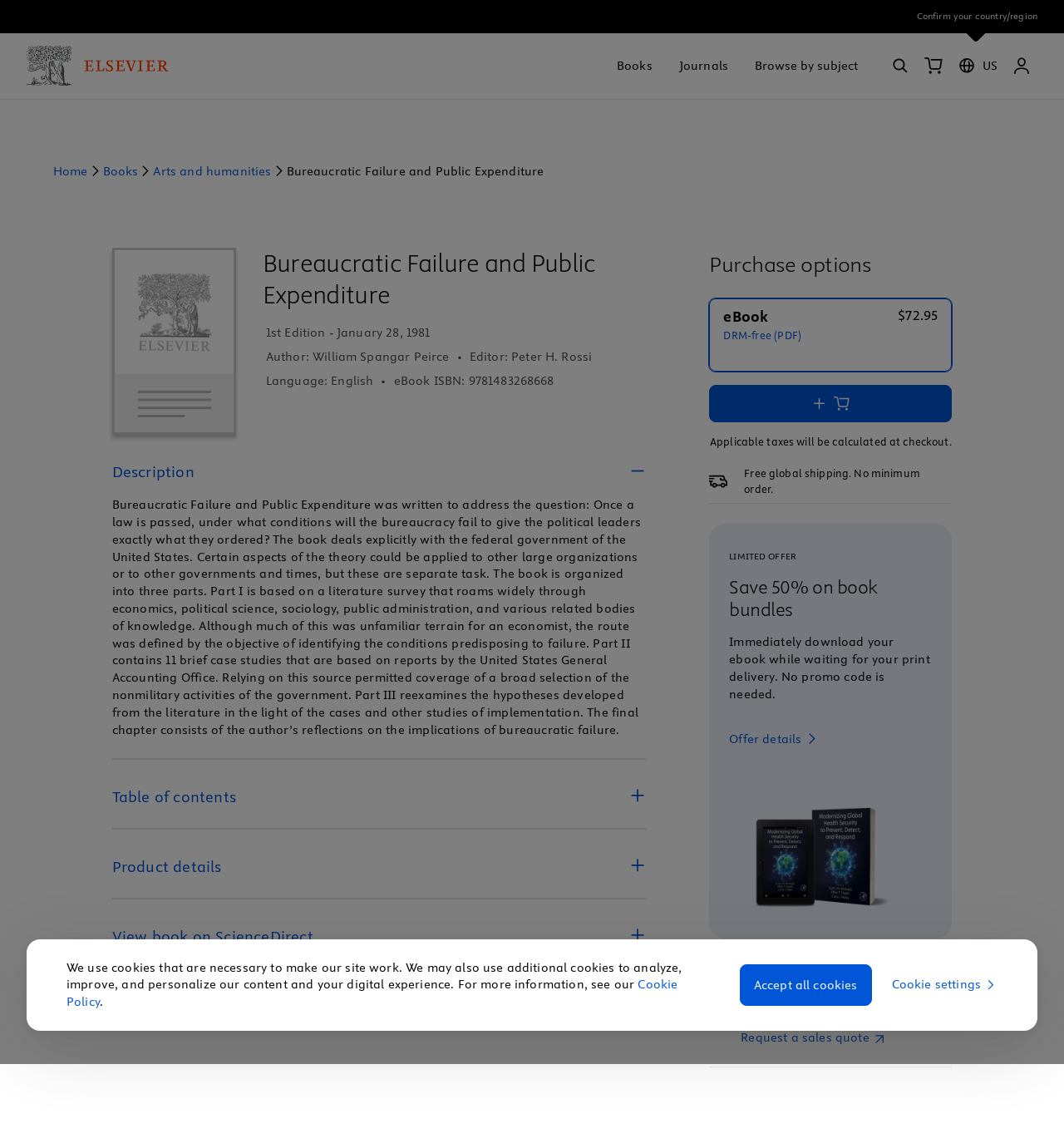Your task is to find and give the main heading text of the webpage.

Bureaucratic Failure and Public Expenditure